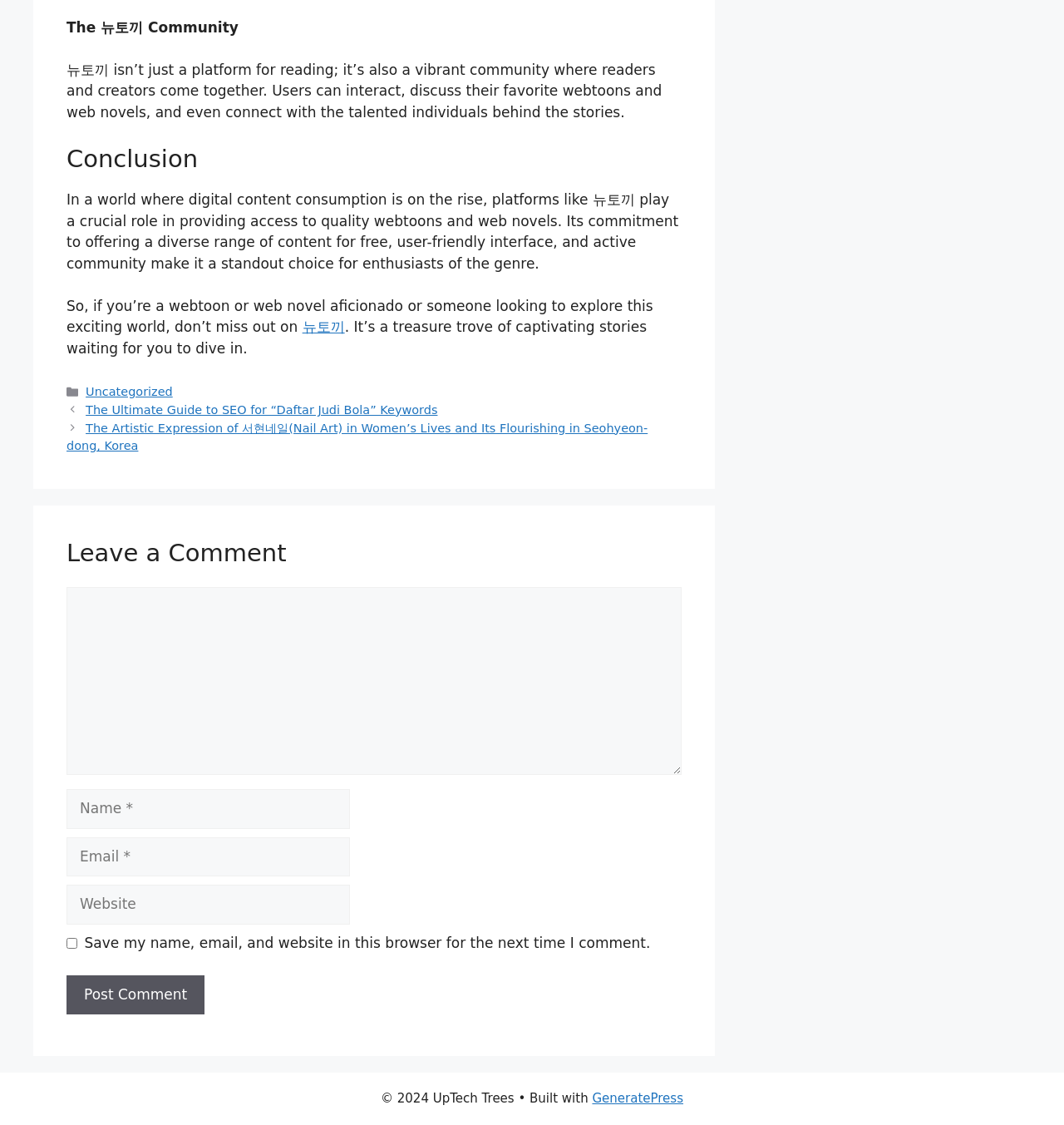Please provide a comprehensive answer to the question below using the information from the image: Can users interact with each other on 뉴토끼?

The StaticText element mentions that 뉴토끼 is a vibrant community where readers and creators come together, and users can interact, discuss their favorite webtoons and web novels, and even connect with the talented individuals behind the stories.